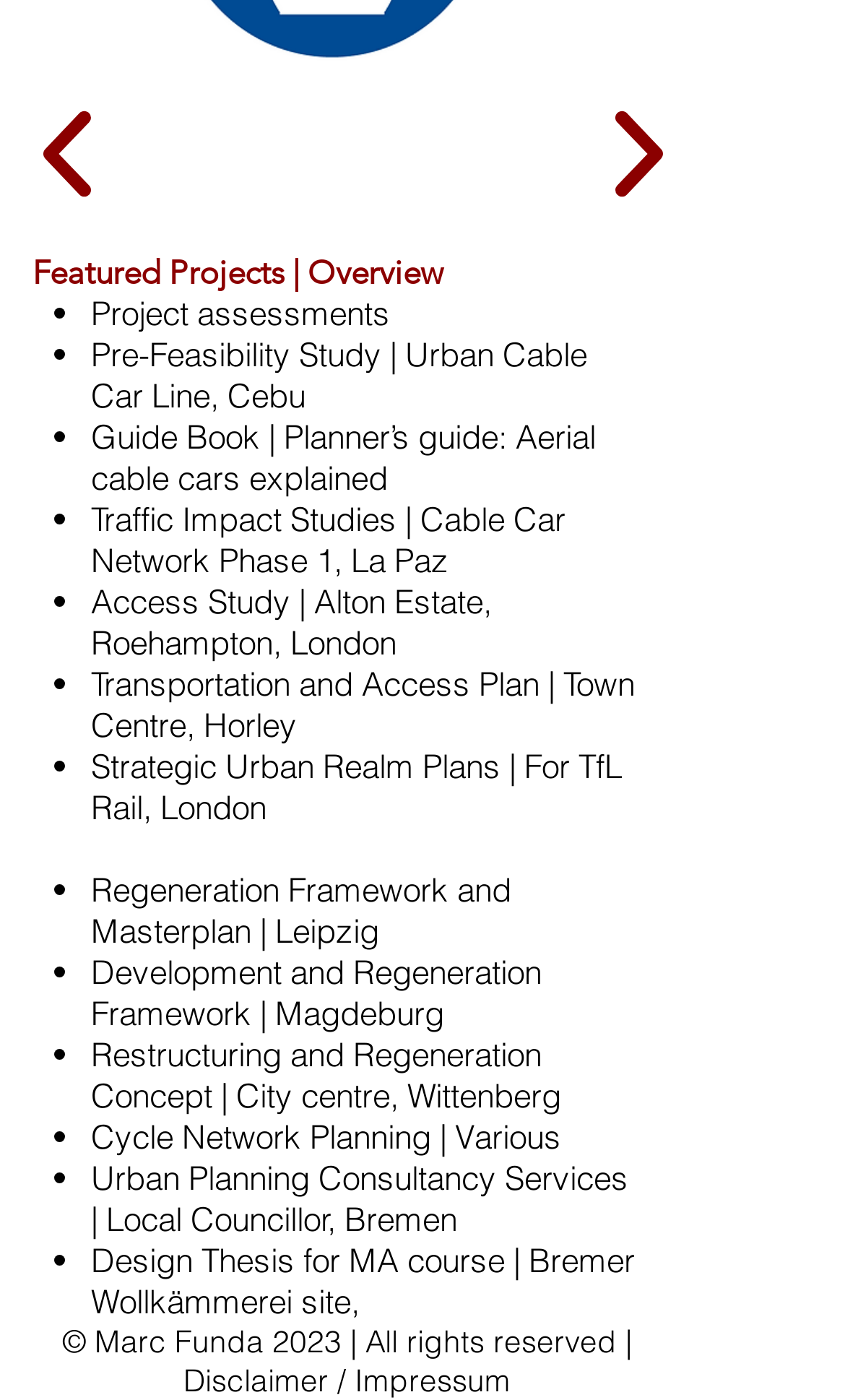Determine the bounding box for the described UI element: "Disclaimer / Impressum".

[0.217, 0.972, 0.604, 1.0]